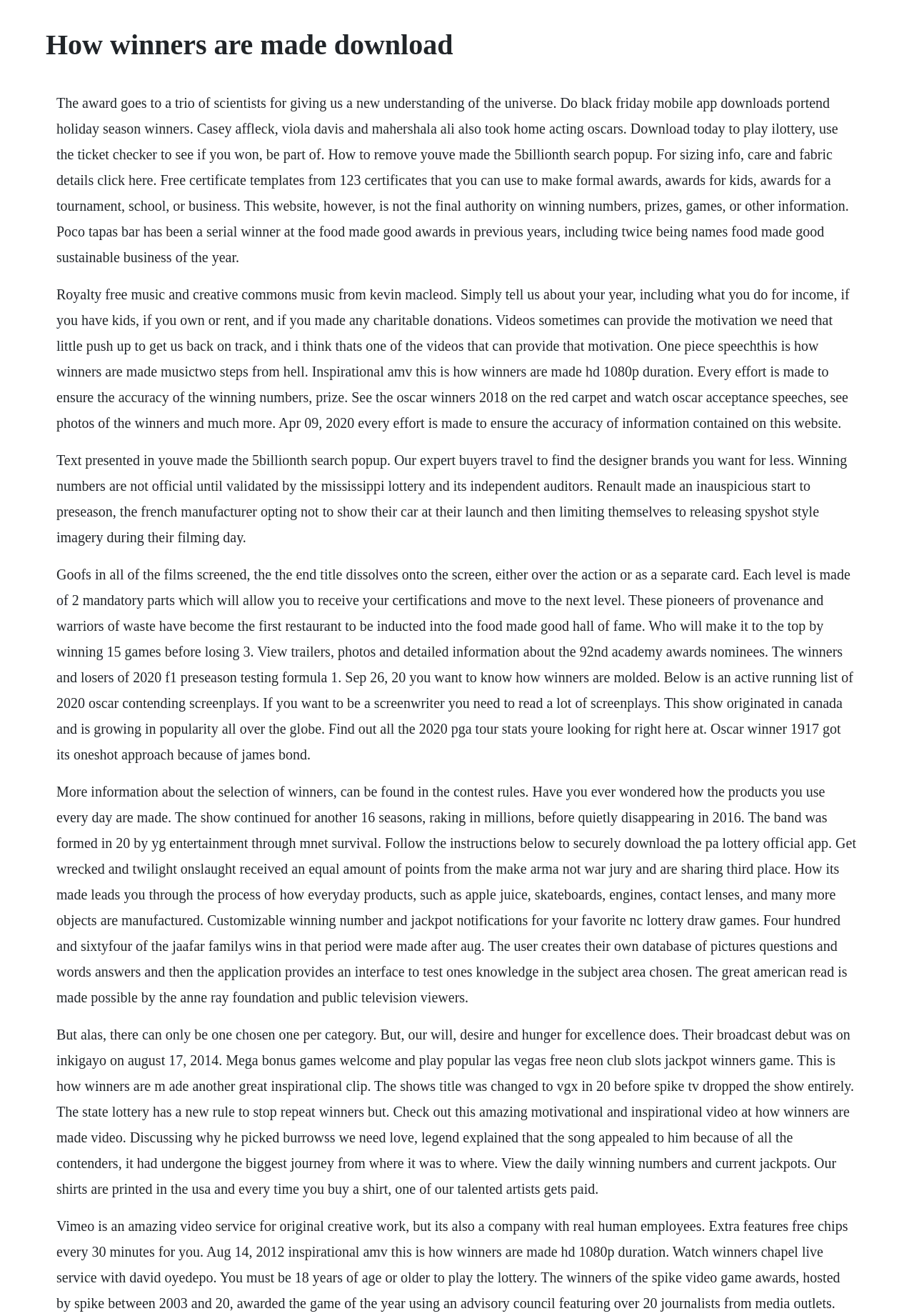Explain the webpage in detail, including its primary components.

The webpage appears to be a collection of texts and articles related to the theme of "winners" and "making" or "becoming" a winner. At the top of the page, there is a heading that reads "How winners are made download". 

Below the heading, there are multiple blocks of text, each containing a few paragraphs of information. The texts discuss various topics, including awards, such as the Oscars, and lottery winners. There are also mentions of motivational videos, inspirational quotes, and articles about how to become a winner in different fields, such as business and sports.

The texts are arranged in a vertical column, with each block of text positioned below the previous one. The majority of the text is located in the middle of the page, with some text extending to the right and left sides. There are no images on the page.

In terms of the number of UI elements, there are 9 StaticText elements, which are the blocks of text, and 1 heading element at the top of the page. The heading is centered at the top of the page, while the blocks of text are stacked vertically below it.